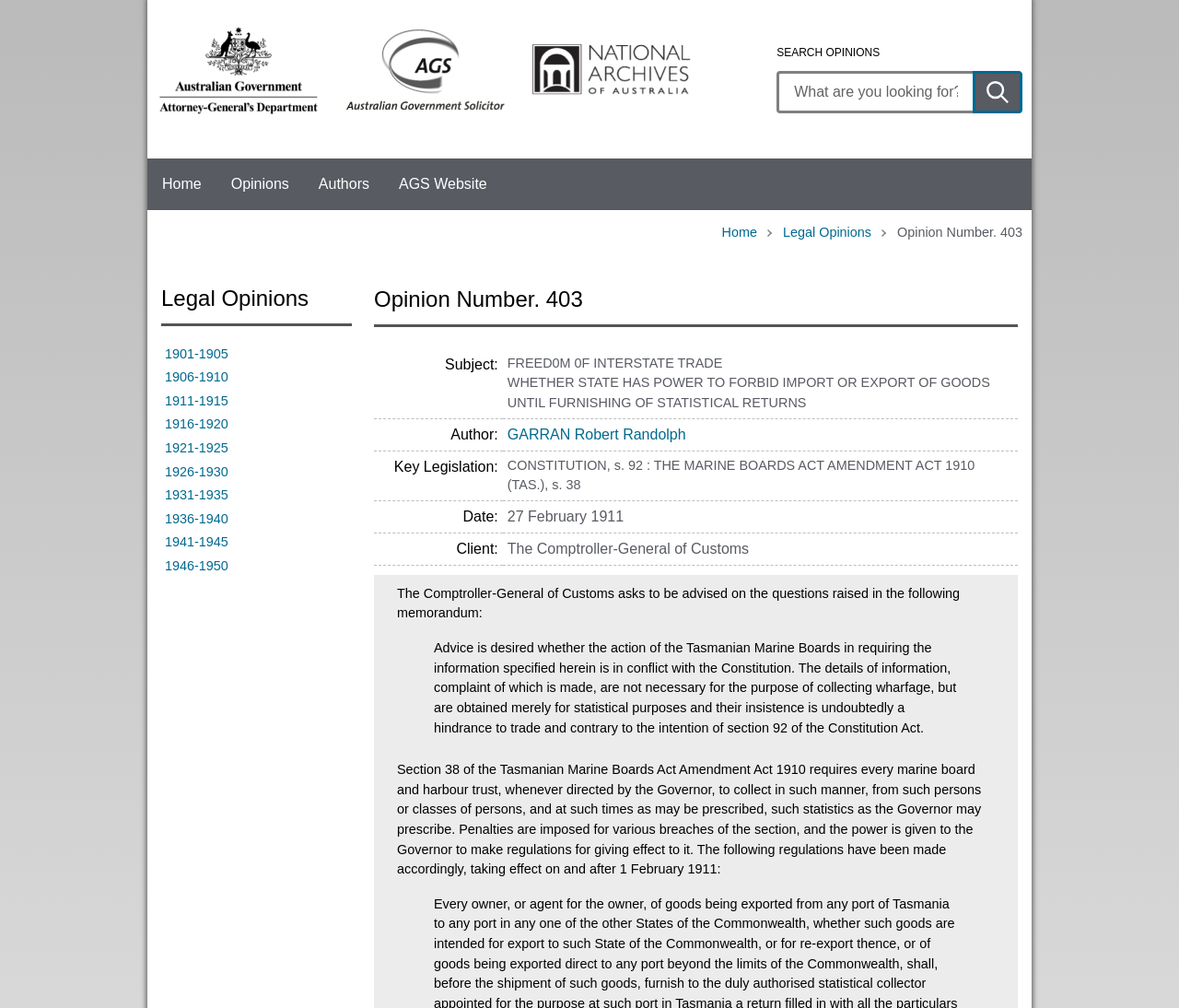Respond with a single word or phrase:
Who is the author of this legal opinion?

GARRAN Robert Randolph